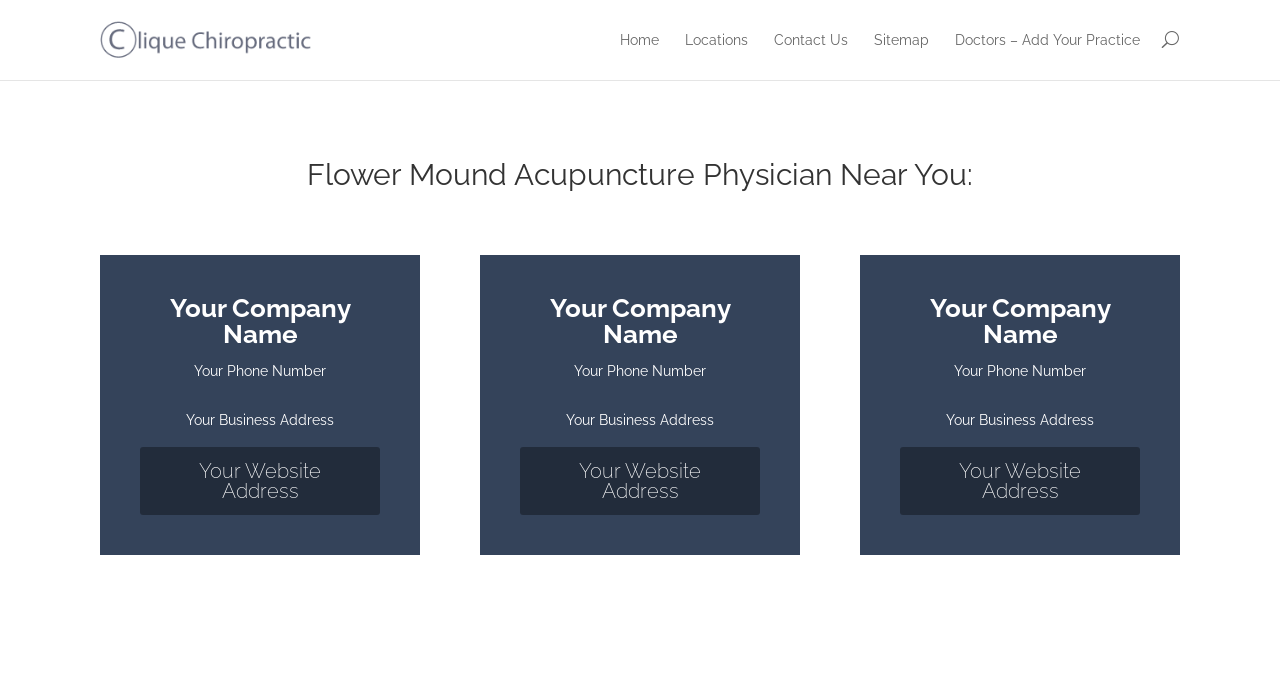Find the bounding box coordinates of the element's region that should be clicked in order to follow the given instruction: "Click the link to view the doctor's website". The coordinates should consist of four float numbers between 0 and 1, i.e., [left, top, right, bottom].

[0.406, 0.641, 0.594, 0.739]